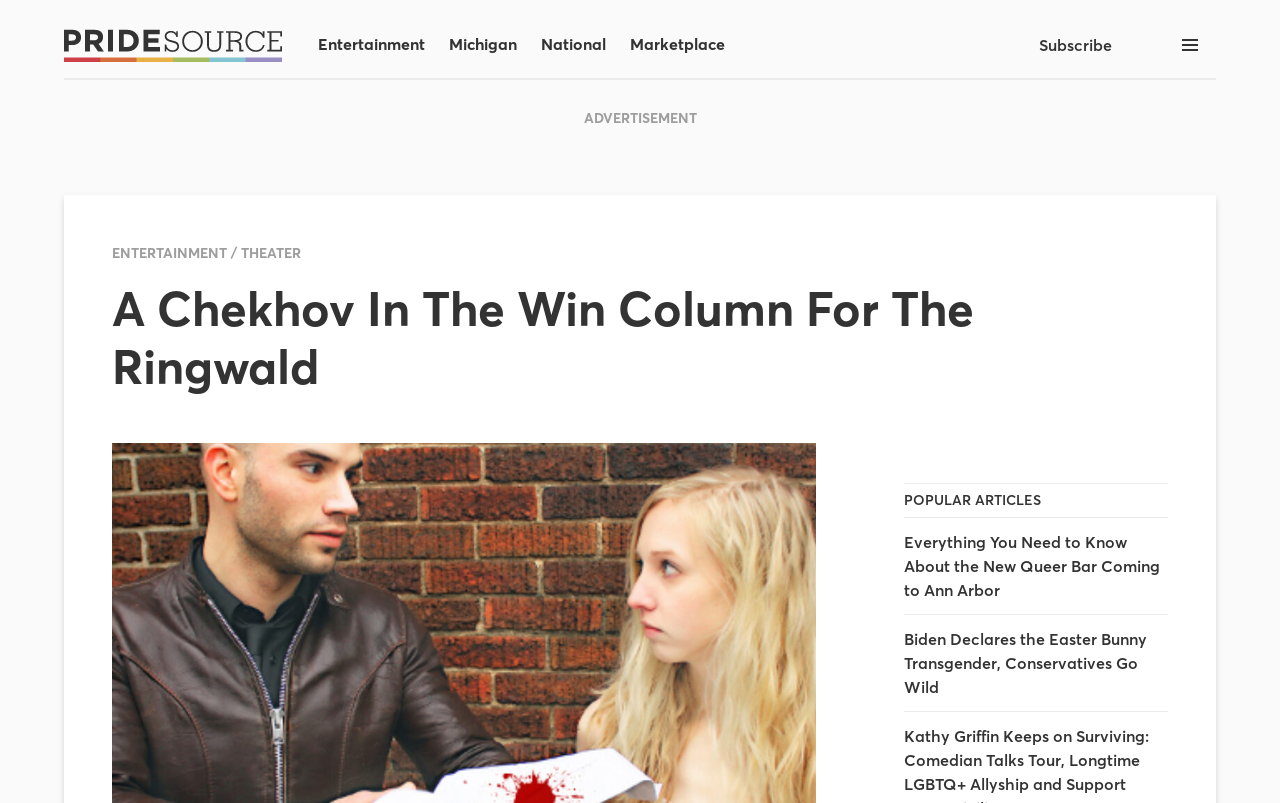How many links are in the top navigation menu?
Please use the visual content to give a single word or phrase answer.

4